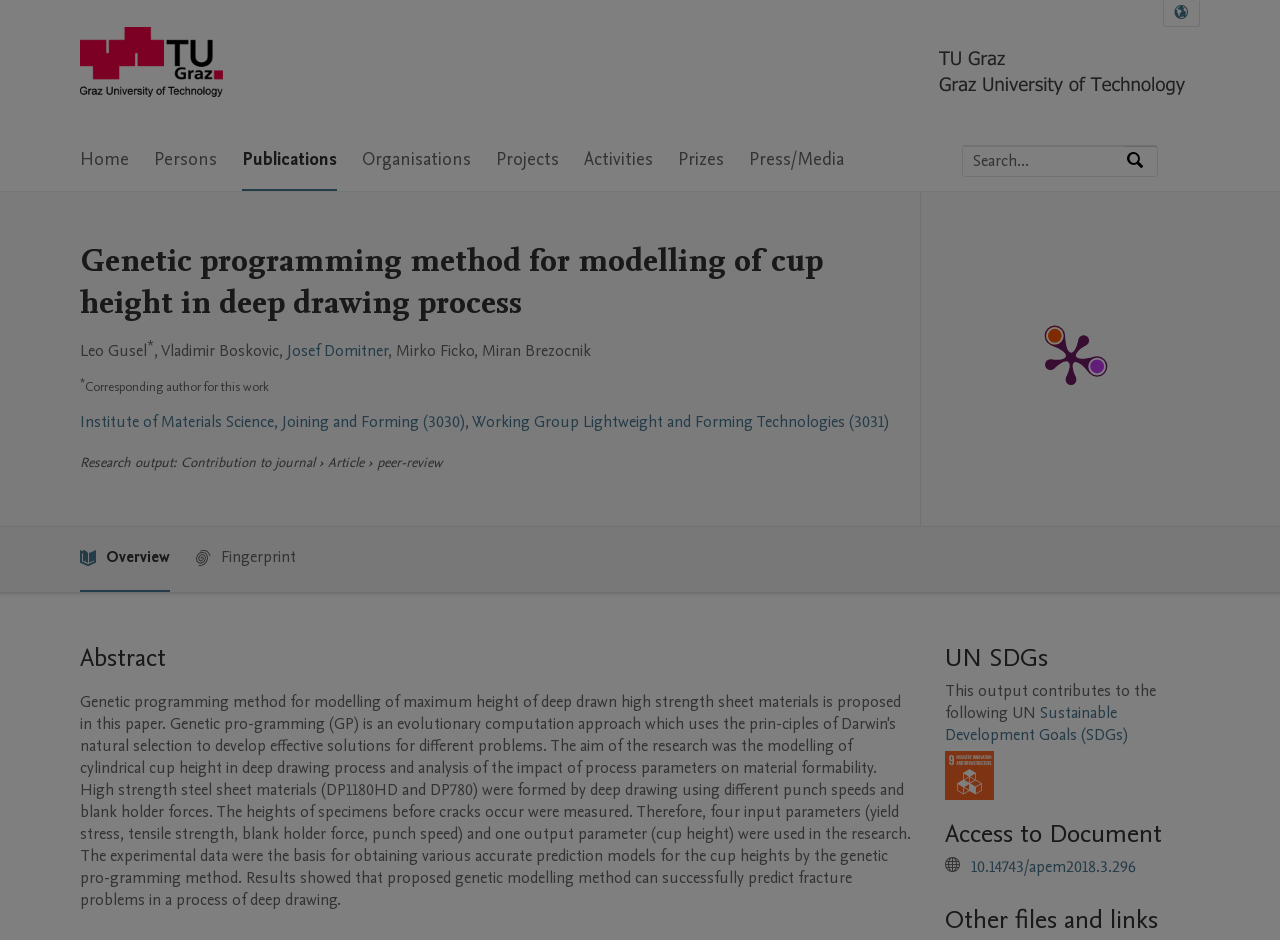Find the bounding box coordinates for the HTML element described as: "Sustainable Development Goals (SDGs)". The coordinates should consist of four float values between 0 and 1, i.e., [left, top, right, bottom].

[0.738, 0.751, 0.881, 0.798]